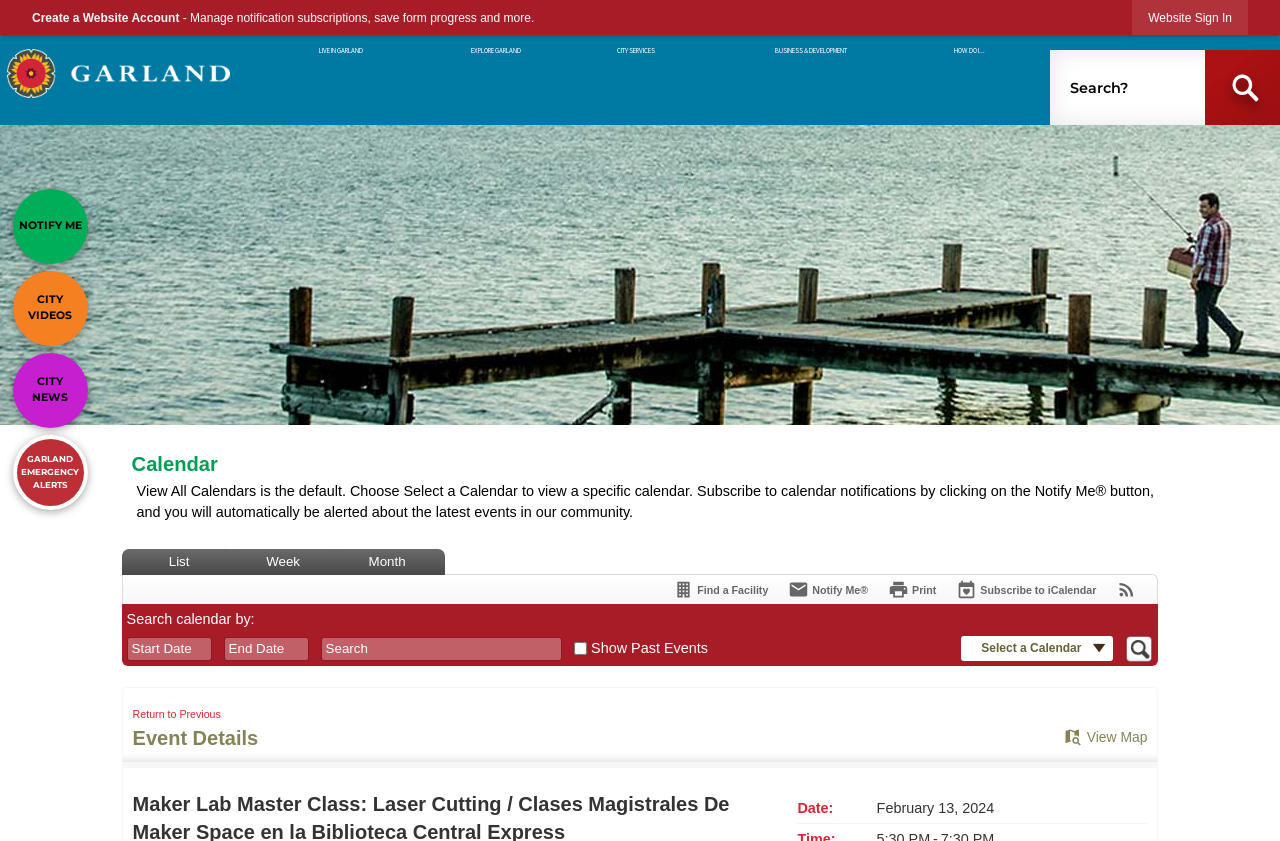Identify the bounding box coordinates of the specific part of the webpage to click to complete this instruction: "Search for specific terms".

[0.25, 0.757, 0.439, 0.786]